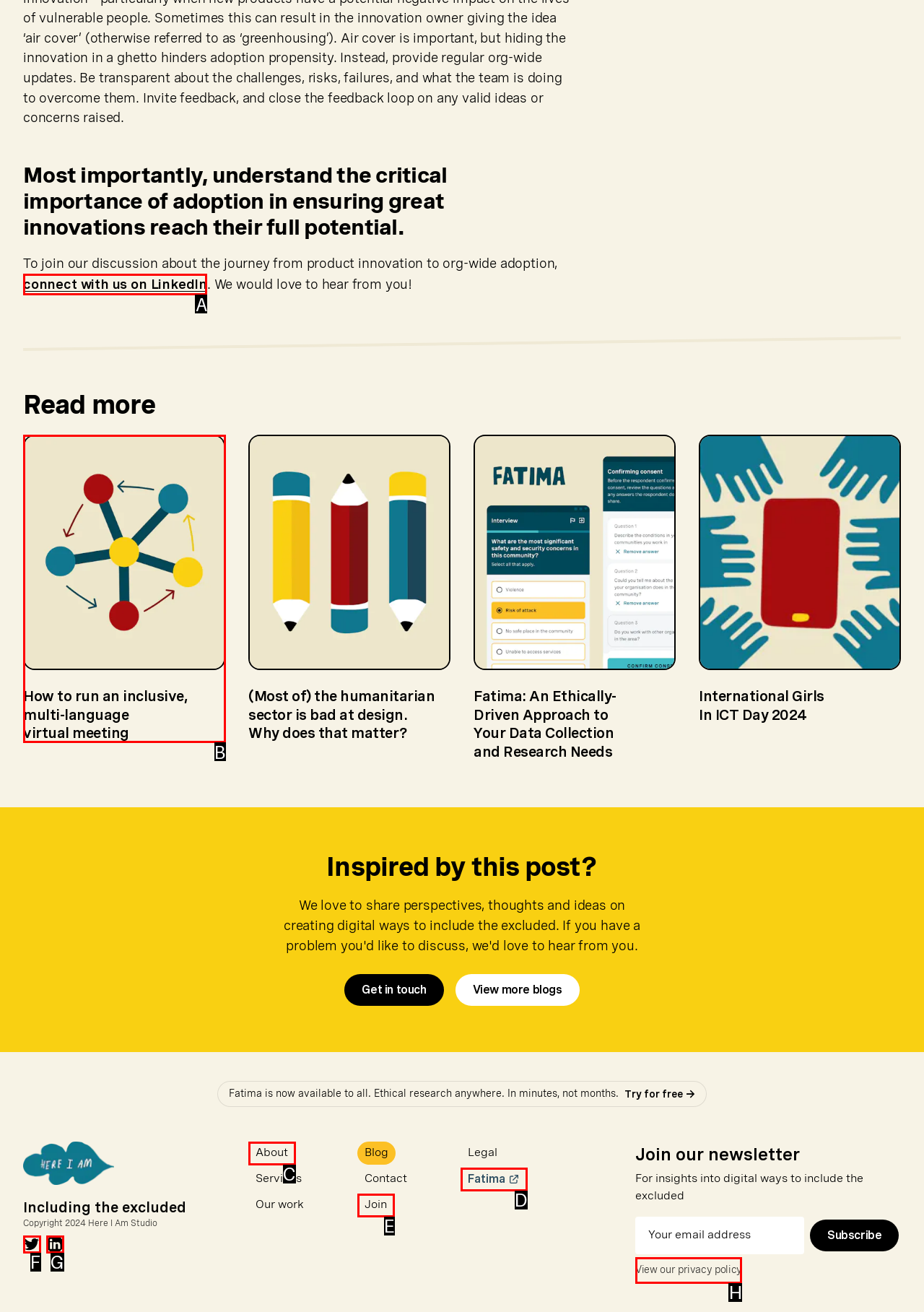Determine the letter of the UI element that will complete the task: Connect with us on LinkedIn
Reply with the corresponding letter.

A